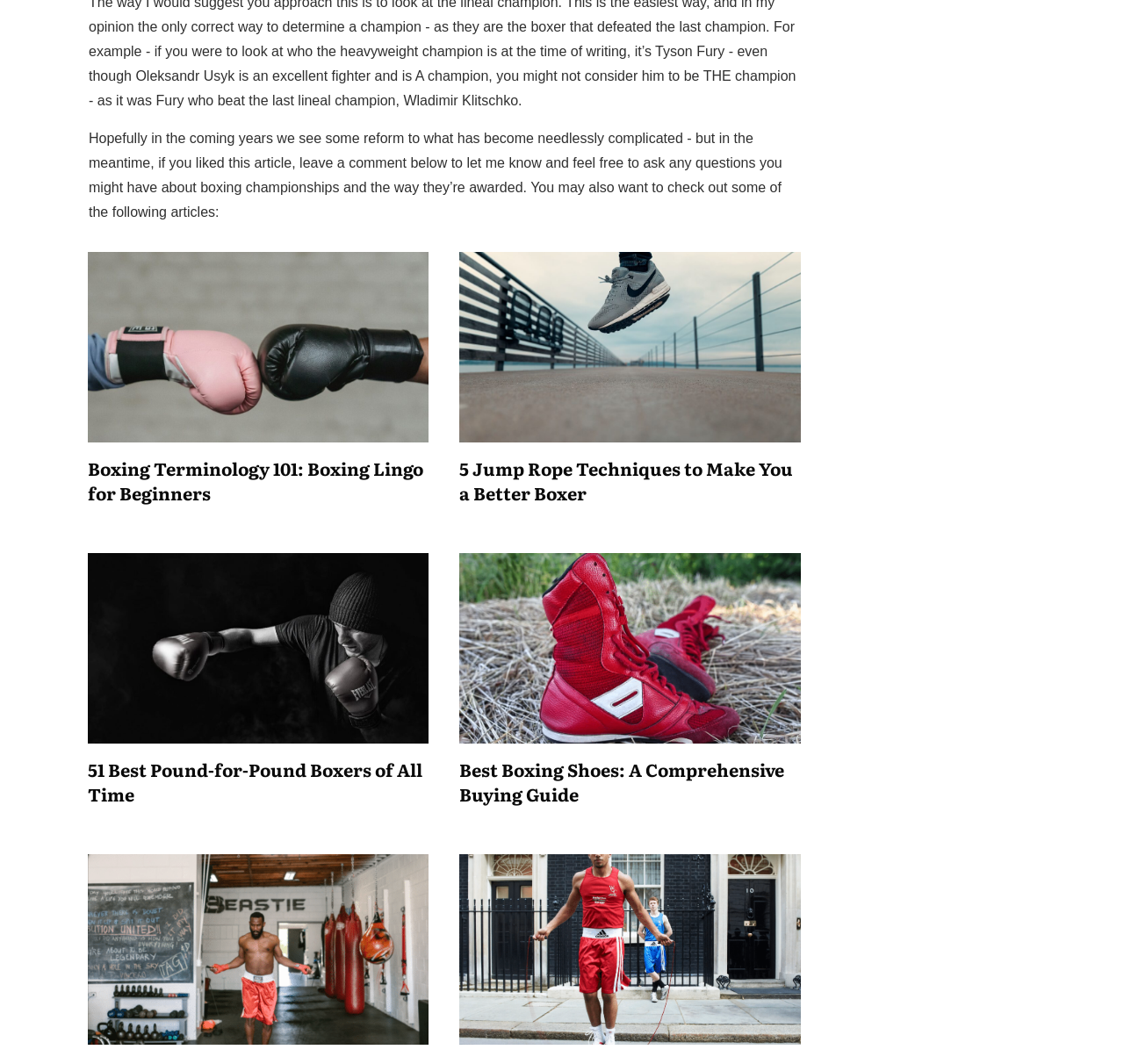How many links are there in the last article section?
Use the image to answer the question with a single word or phrase.

2